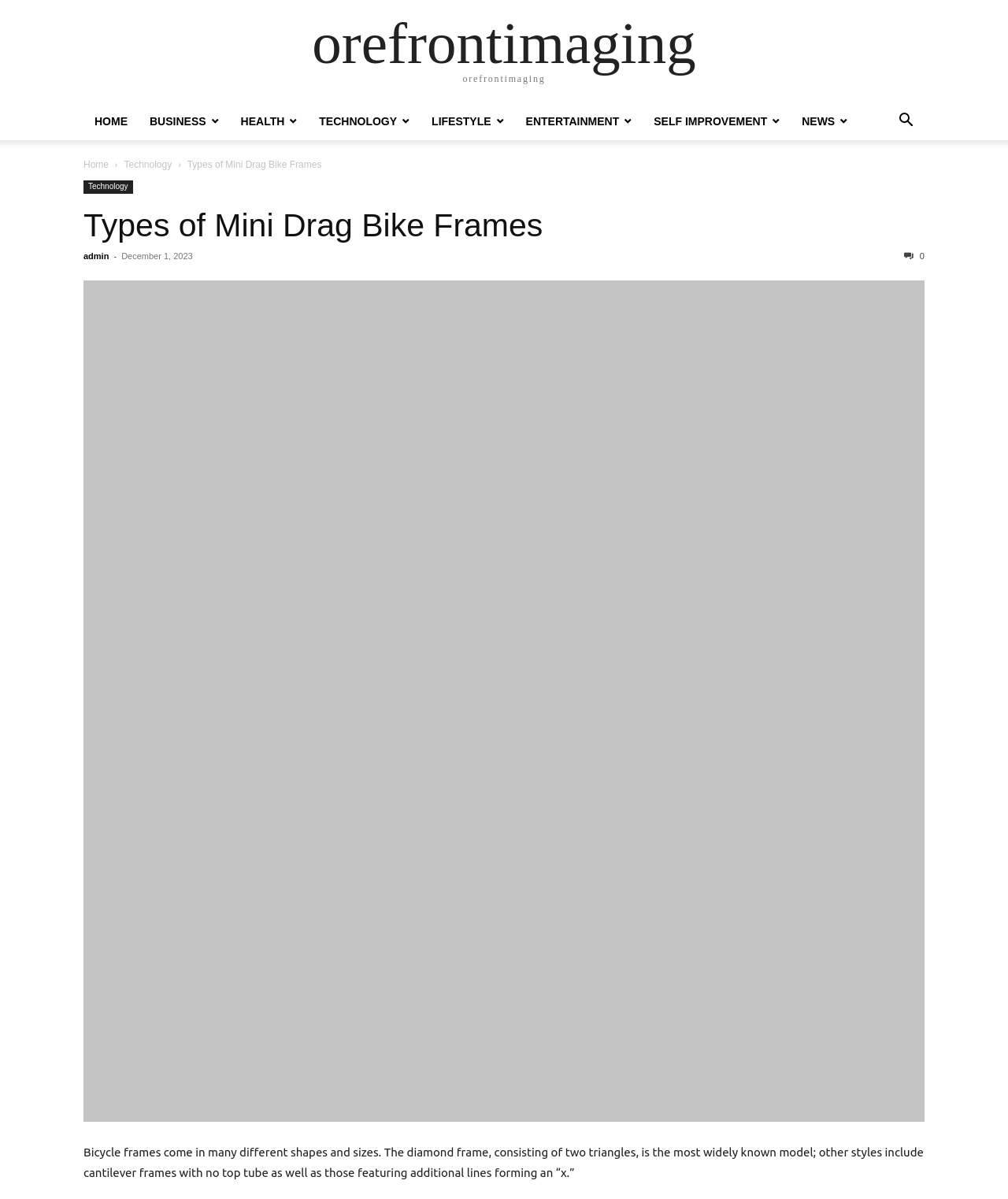Based on what you see in the screenshot, provide a thorough answer to this question: What is the position of the Search button?

I looked at the bounding box coordinates of the Search button, which are [0.88, 0.097, 0.917, 0.107]. These coordinates indicate that the button is located at the top right of the page.